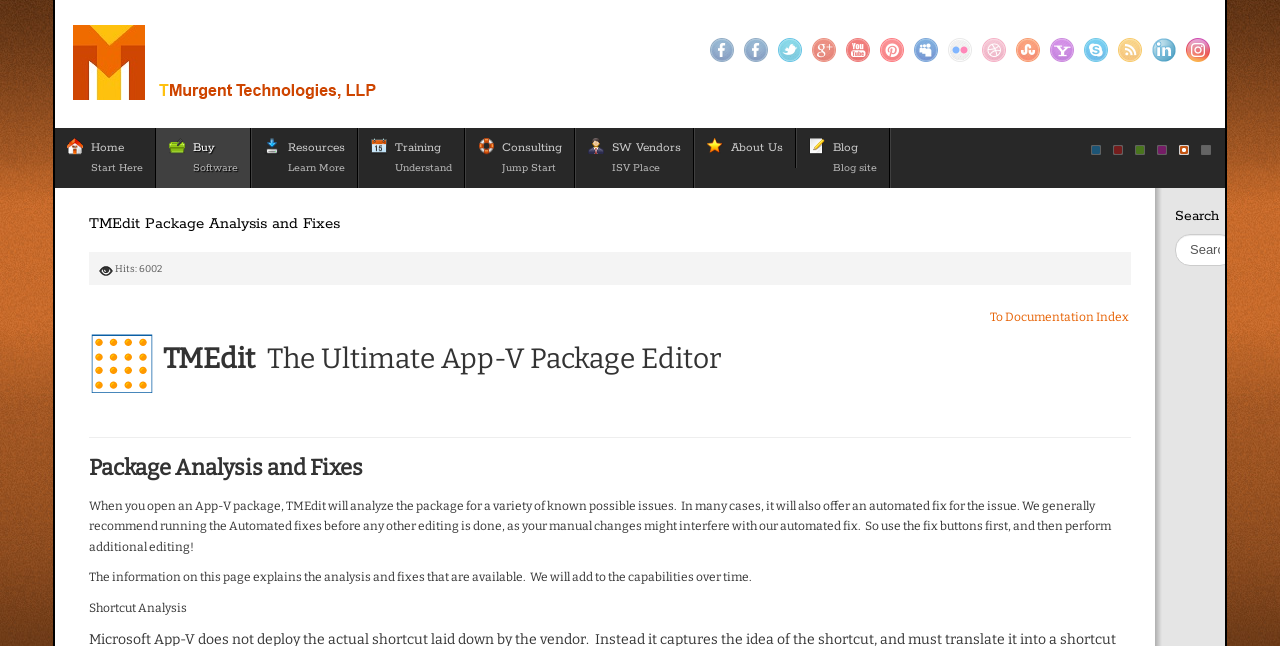Using the details from the image, please elaborate on the following question: What is the function of the 'Search' section?

The 'Search' section, located at the bottom right of the webpage, allows users to search the website for specific content, with a text box and a 'Search...' placeholder.